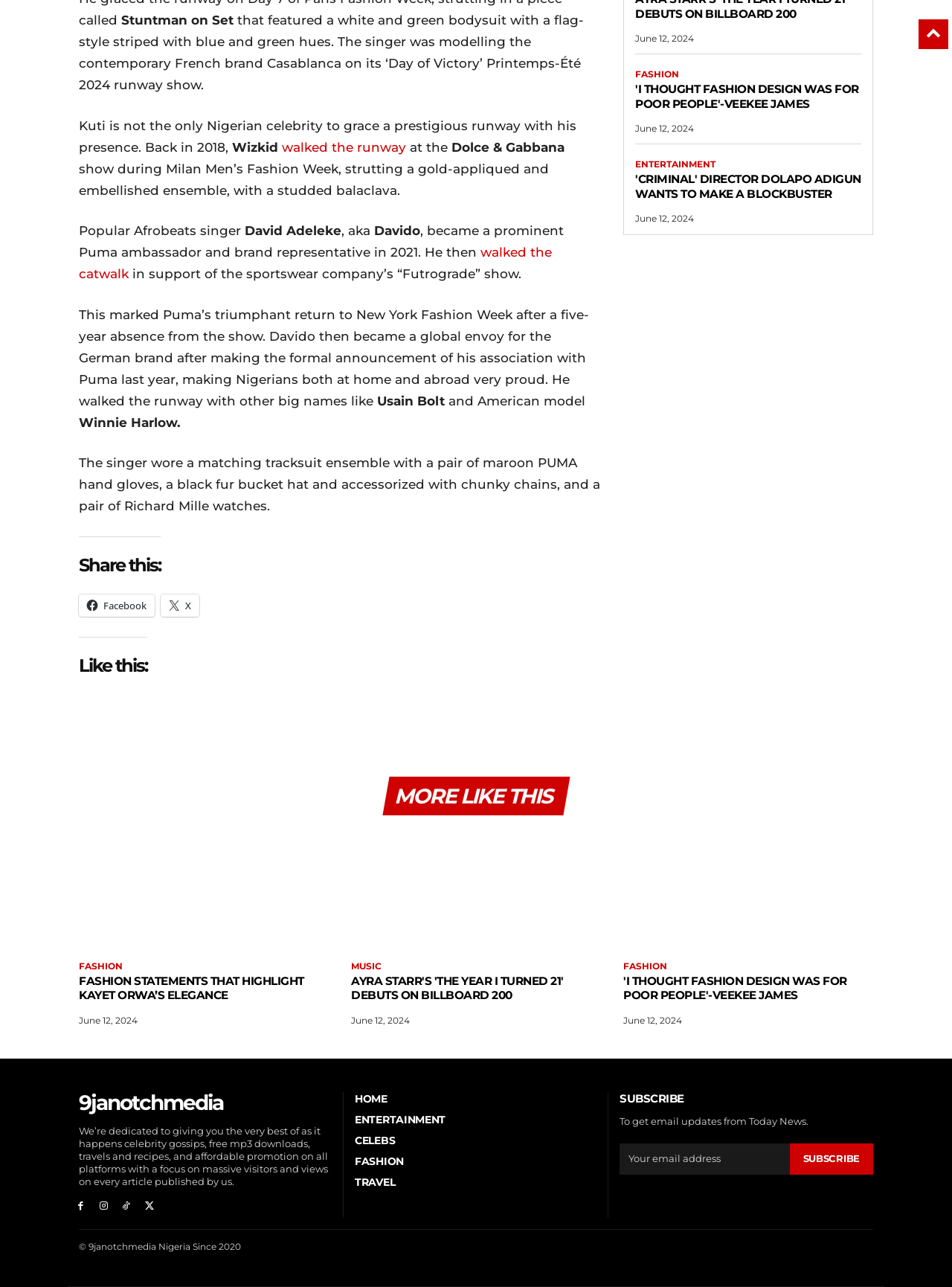Please determine the bounding box coordinates for the UI element described here. Use the format (top-left x, top-left y, bottom-right x, bottom-right y) with values bounded between 0 and 1: walked the runway

[0.296, 0.109, 0.427, 0.12]